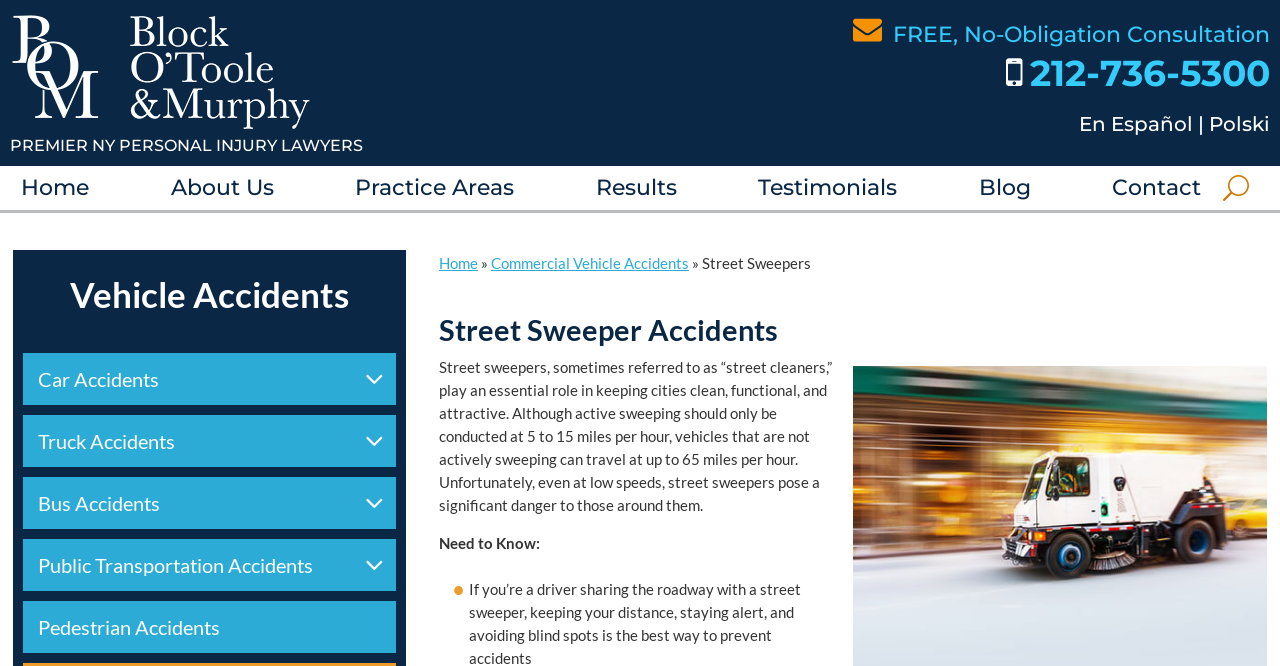Respond to the following query with just one word or a short phrase: 
What type of accidents are discussed on this webpage?

Street sweeper accidents